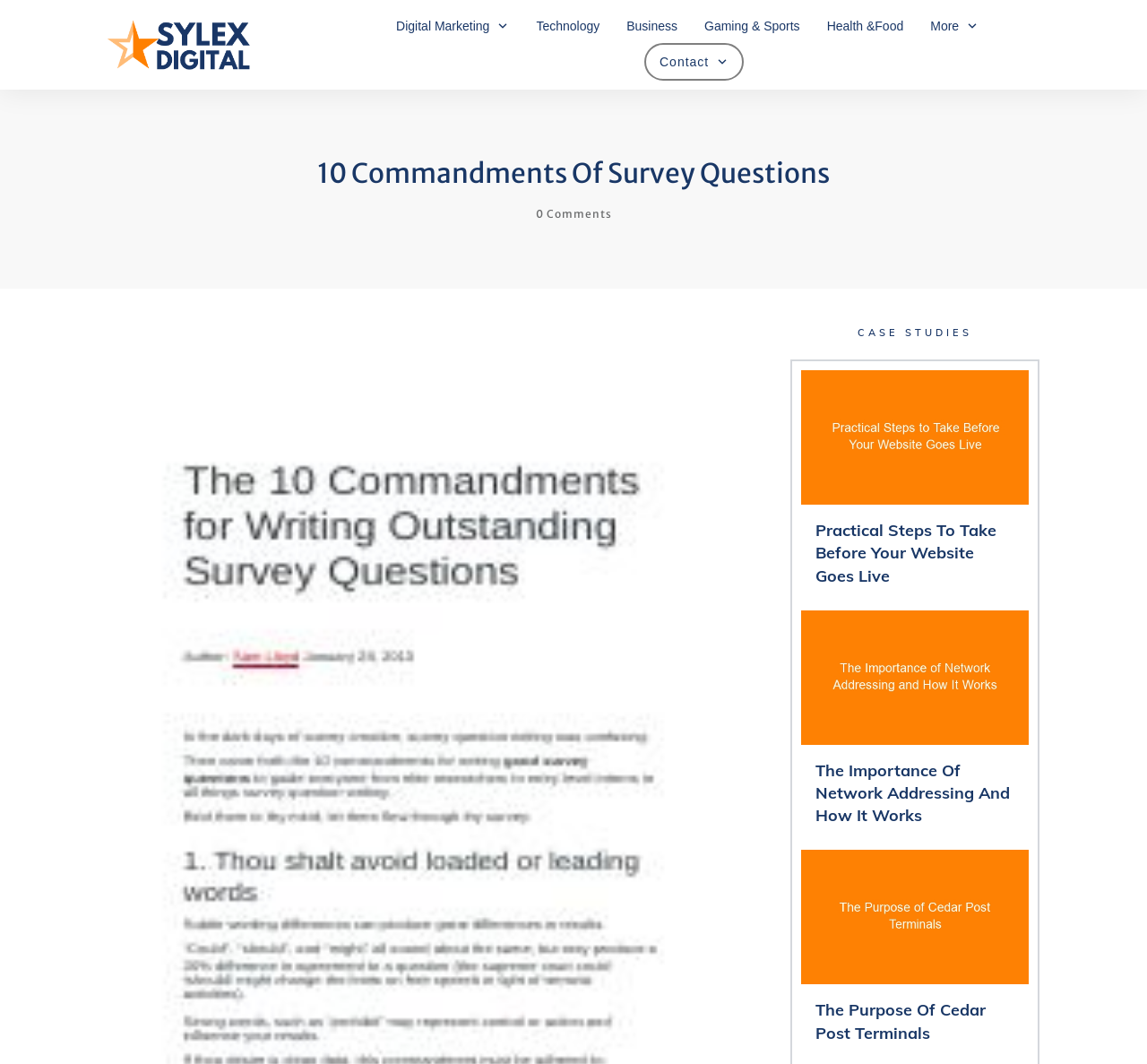Can you find the bounding box coordinates for the element to click on to achieve the instruction: "Click the Post Comment button"?

None